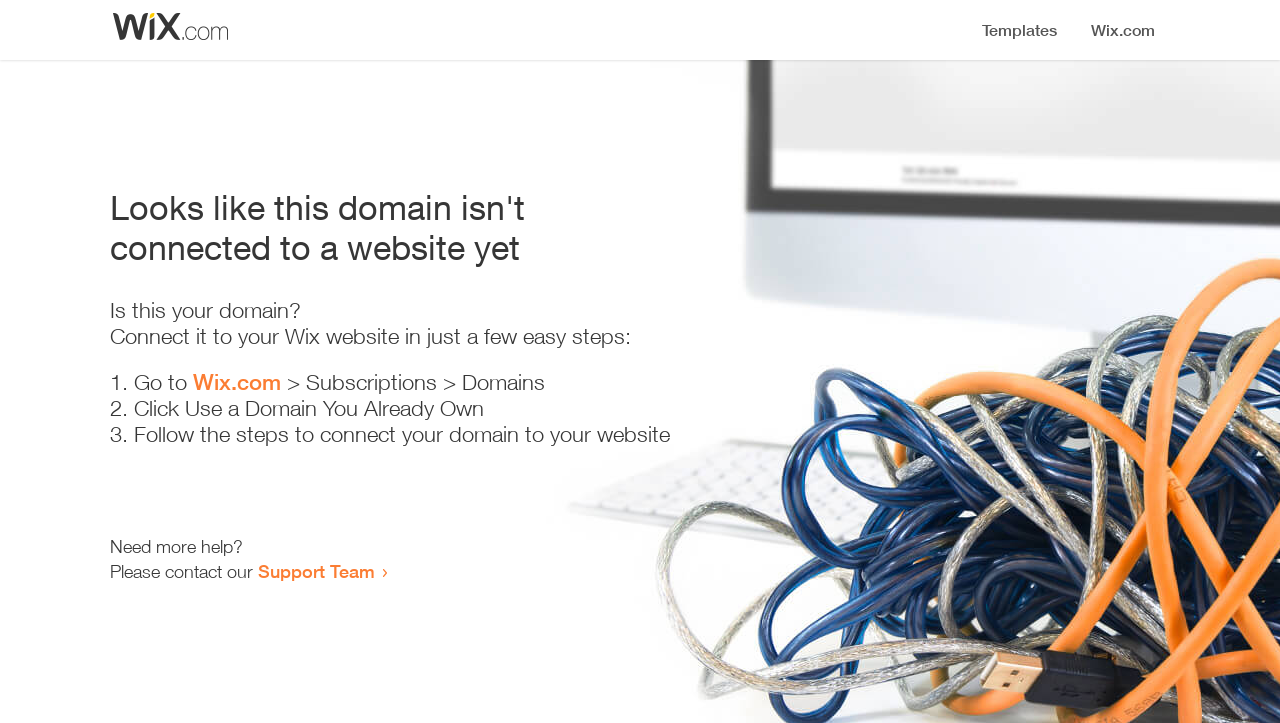Offer a detailed account of what is visible on the webpage.

The webpage appears to be an error page, indicating that a domain is not connected to a website yet. At the top, there is a small image, and below it, a heading that clearly states the error message. 

Below the heading, there is a question "Is this your domain?" followed by a brief instruction on how to connect the domain to a Wix website in a few easy steps. 

The instructions are presented in a numbered list format, with three steps. The first step is to go to Wix.com, followed by navigating to Subscriptions and then Domains. The second step is to click "Use a Domain You Already Own", and the third step is to follow the instructions to connect the domain to the website. 

At the bottom of the page, there is a message asking if the user needs more help, and provides a link to contact the Support Team.